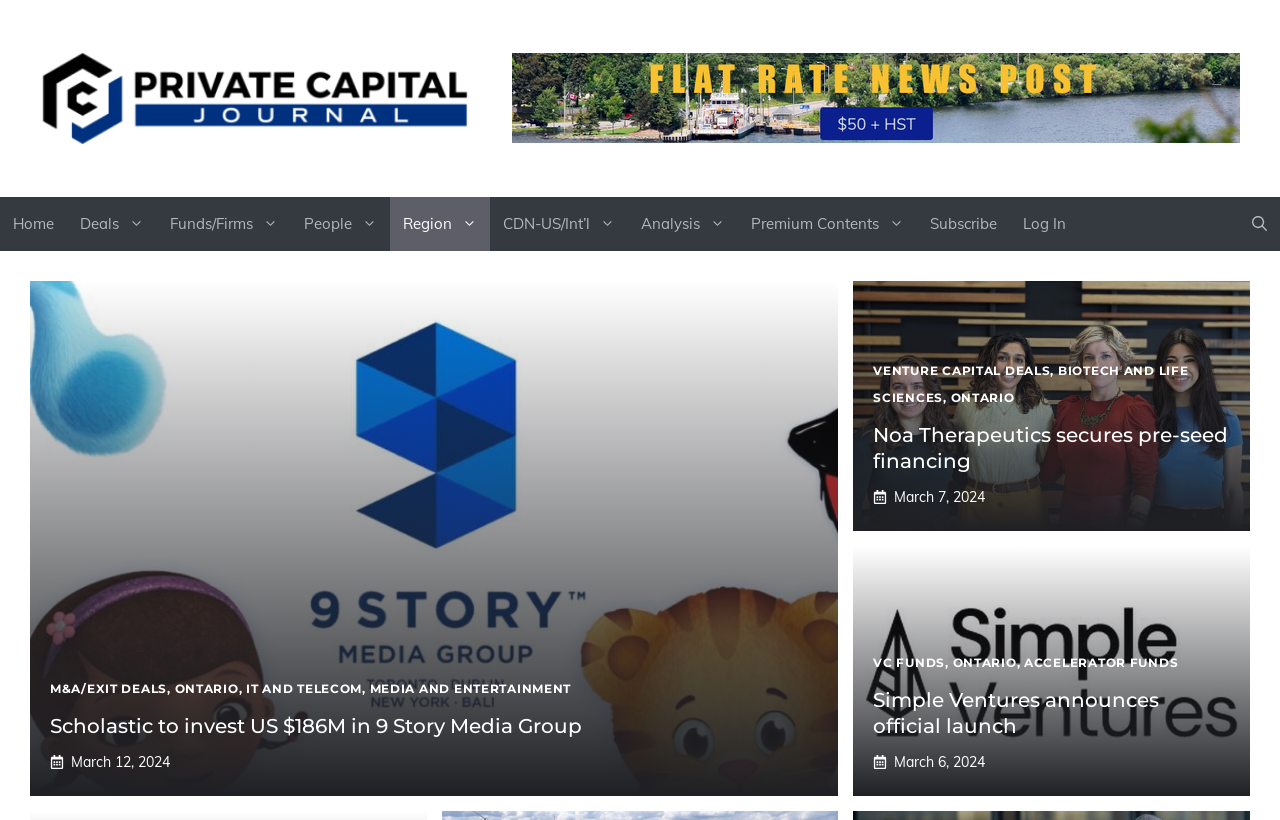Given the description: "Region", determine the bounding box coordinates of the UI element. The coordinates should be formatted as four float numbers between 0 and 1, [left, top, right, bottom].

[0.305, 0.24, 0.383, 0.306]